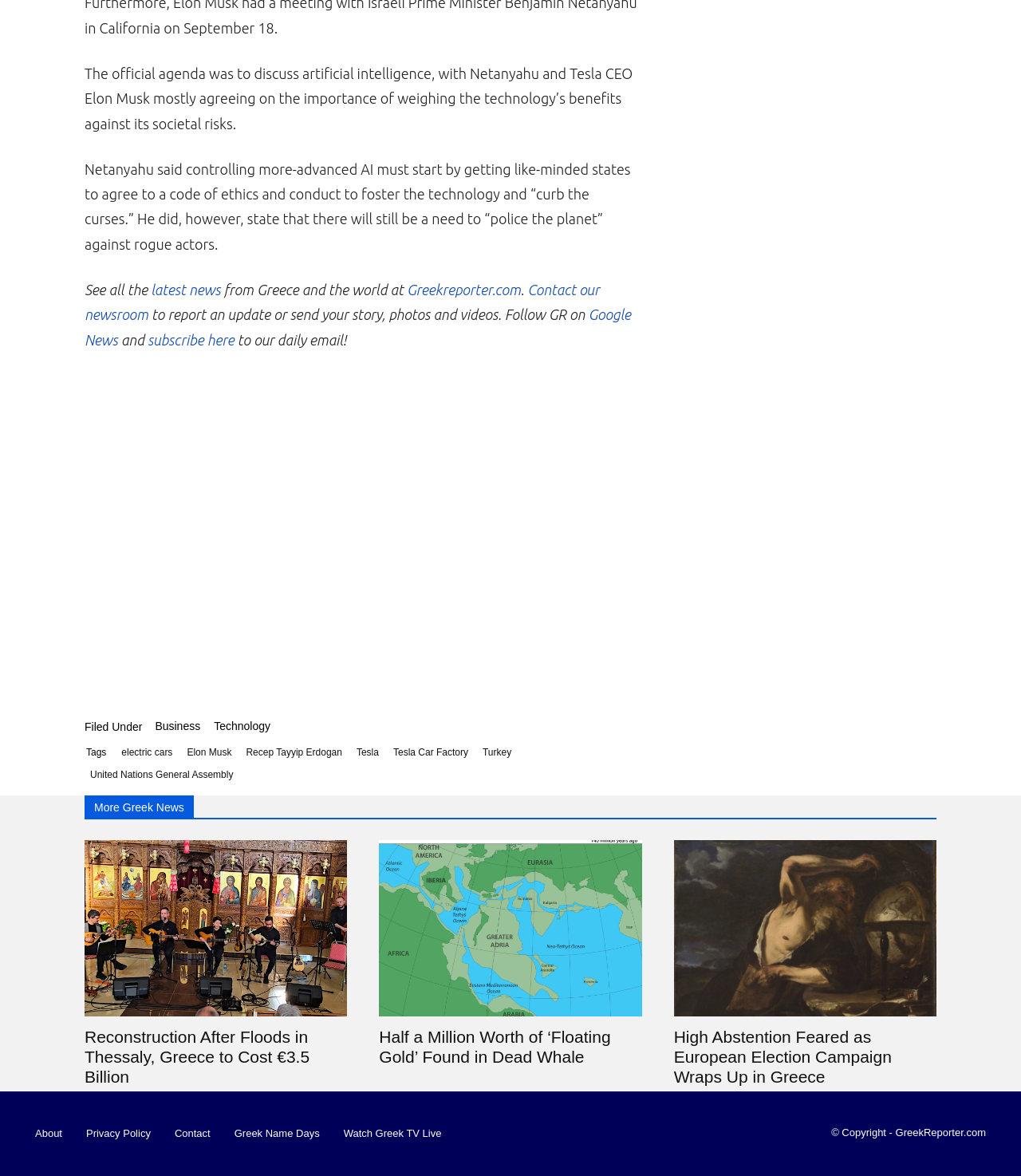Please determine the bounding box coordinates of the clickable area required to carry out the following instruction: "Visit GreekReporter.com". The coordinates must be four float numbers between 0 and 1, represented as [left, top, right, bottom].

[0.398, 0.24, 0.51, 0.253]